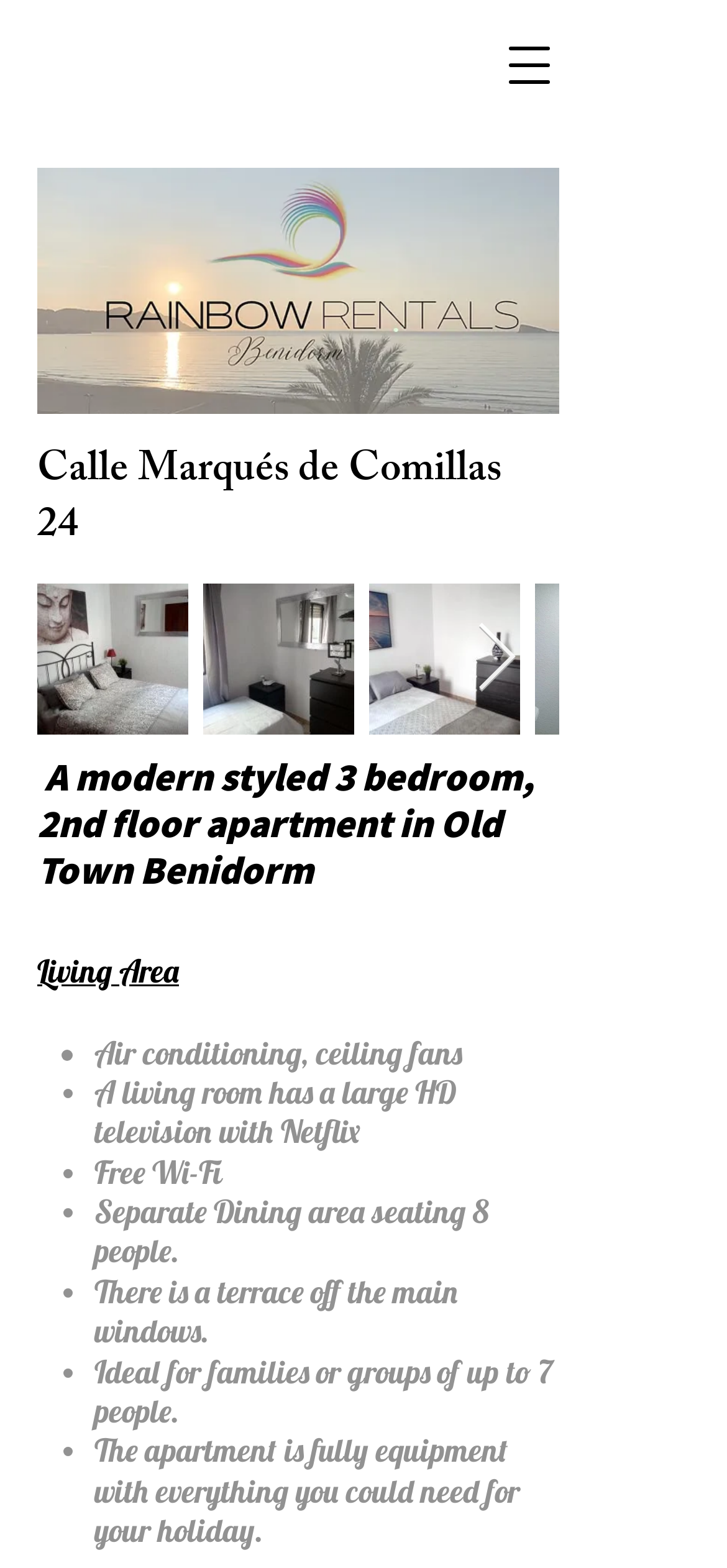Is the apartment equipped with air conditioning?
Provide a fully detailed and comprehensive answer to the question.

The webpage lists 'Air conditioning, ceiling fans' as one of the features of the living area, indicating that the apartment is equipped with air conditioning.